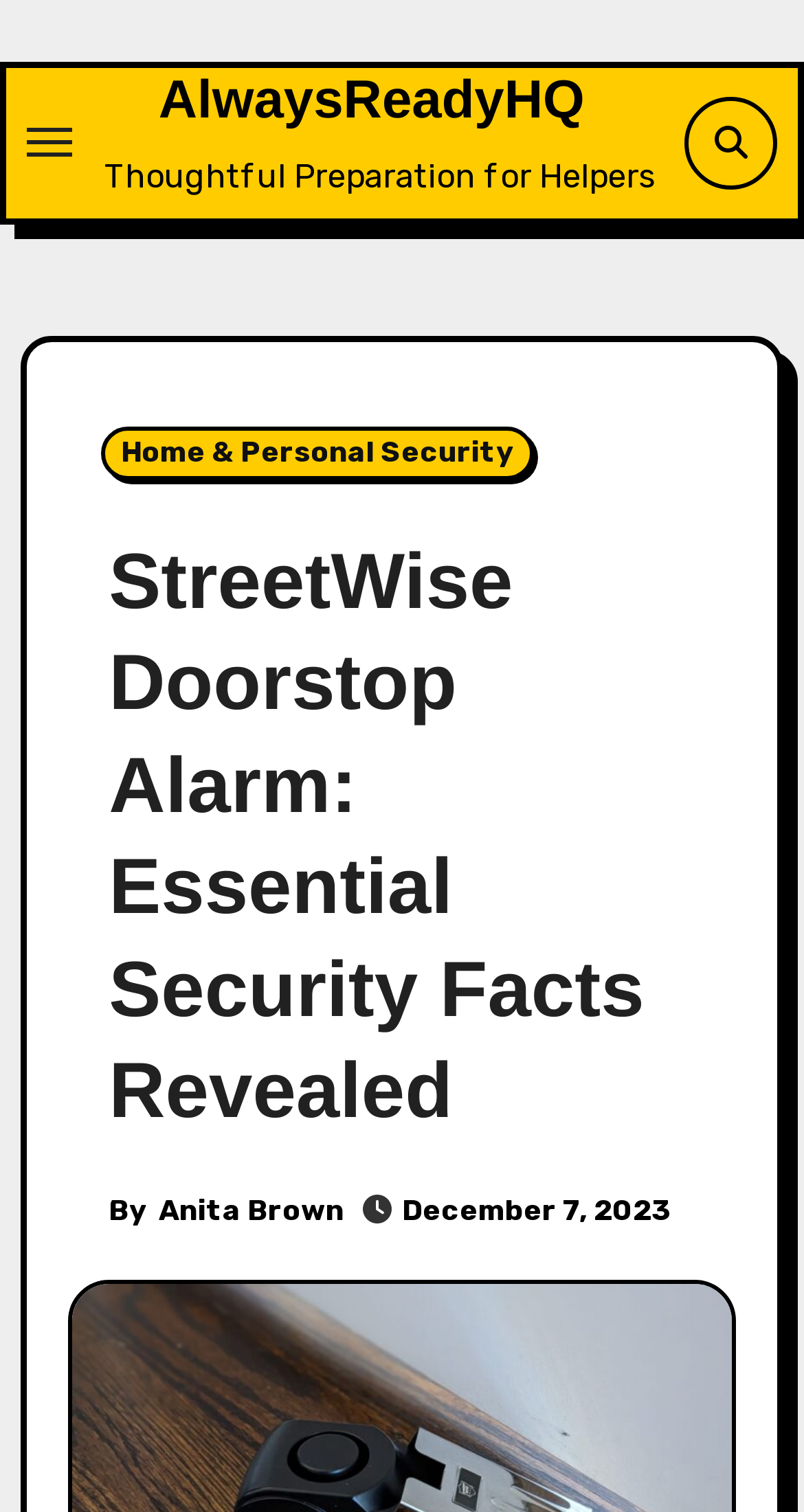What is the purpose of the toggle navigation button?
Look at the image and respond to the question as thoroughly as possible.

The toggle navigation button is located at the top of the webpage and is labeled as 'Toggle navigation'. Its purpose is to expand or collapse the navigation menu, allowing users to access different categories and sections of the website.